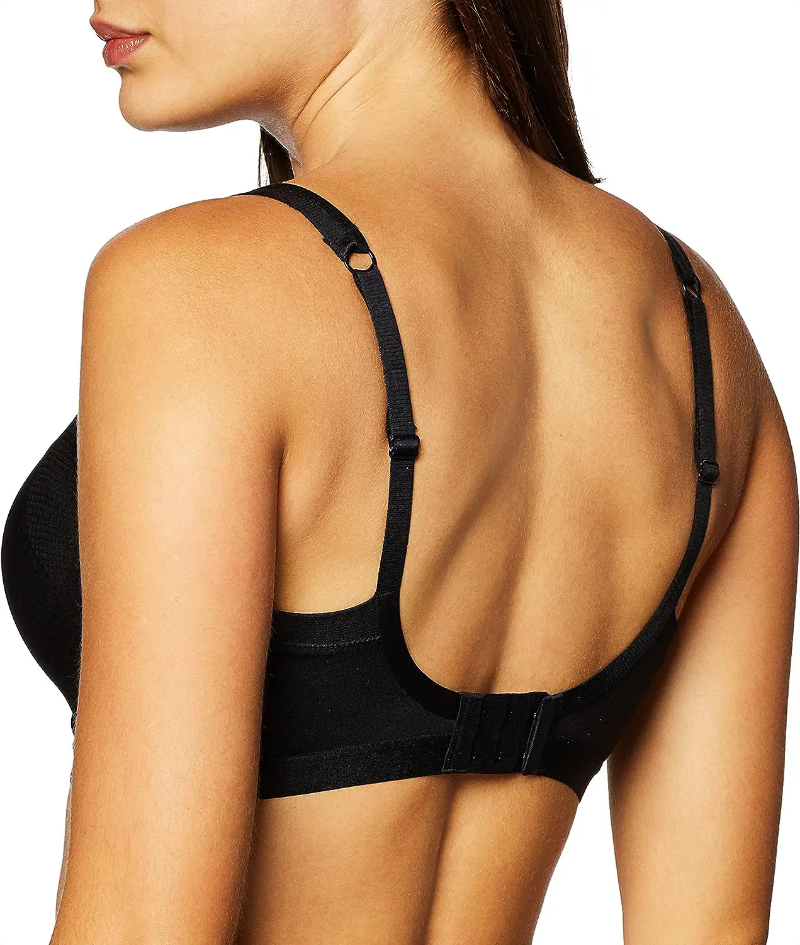Provide a brief response to the question below using one word or phrase:
What is the purpose of the hook attachment?

To enhance design and ensure comfort and support